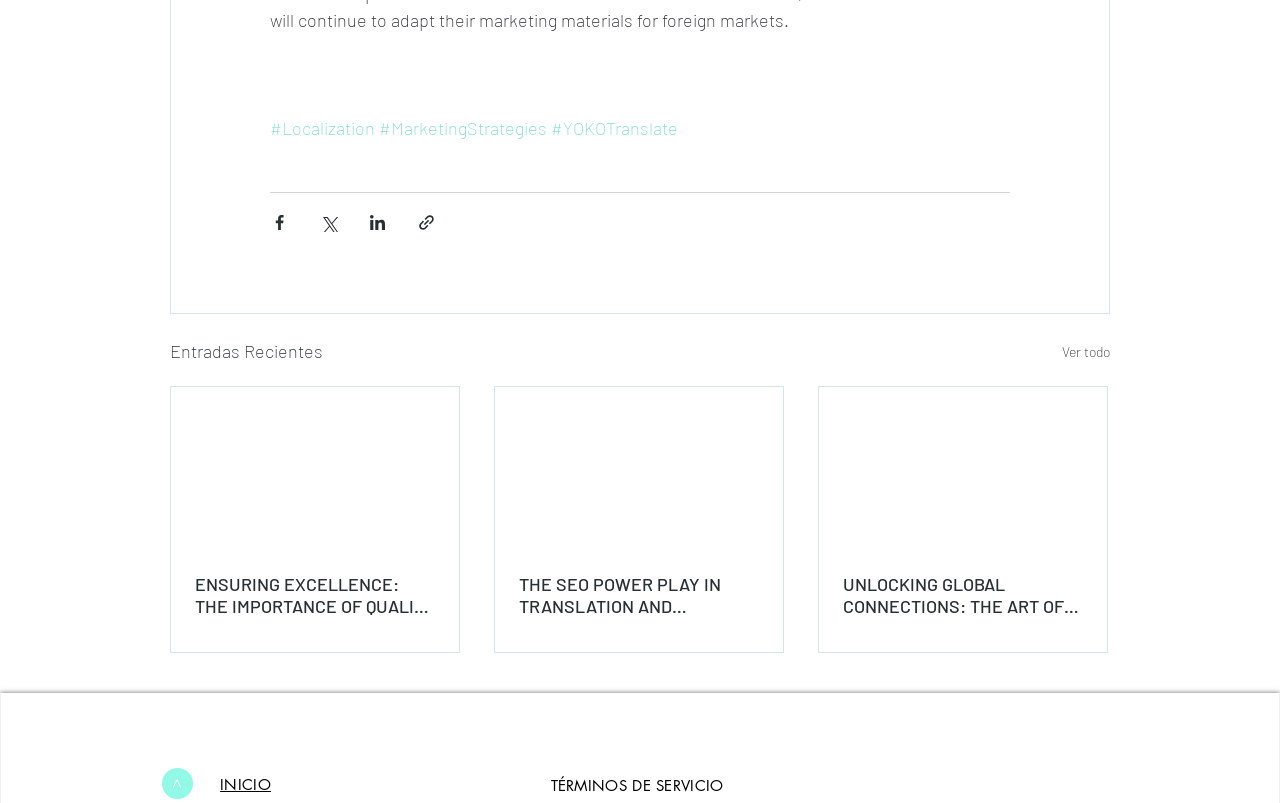Specify the bounding box coordinates for the region that must be clicked to perform the given instruction: "Go to inicio page".

[0.172, 0.965, 0.212, 0.989]